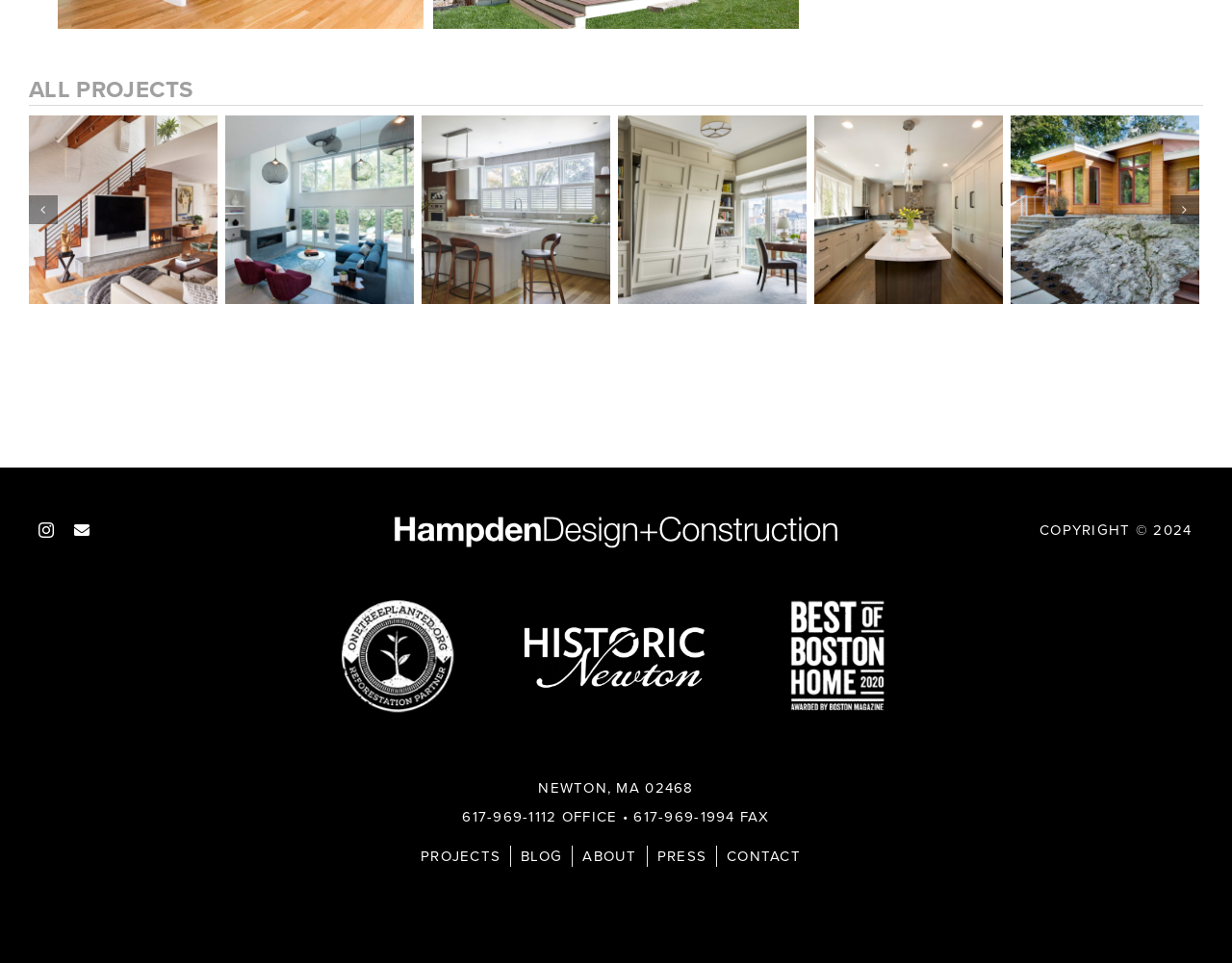How many social media links are there?
Based on the screenshot, respond with a single word or phrase.

1